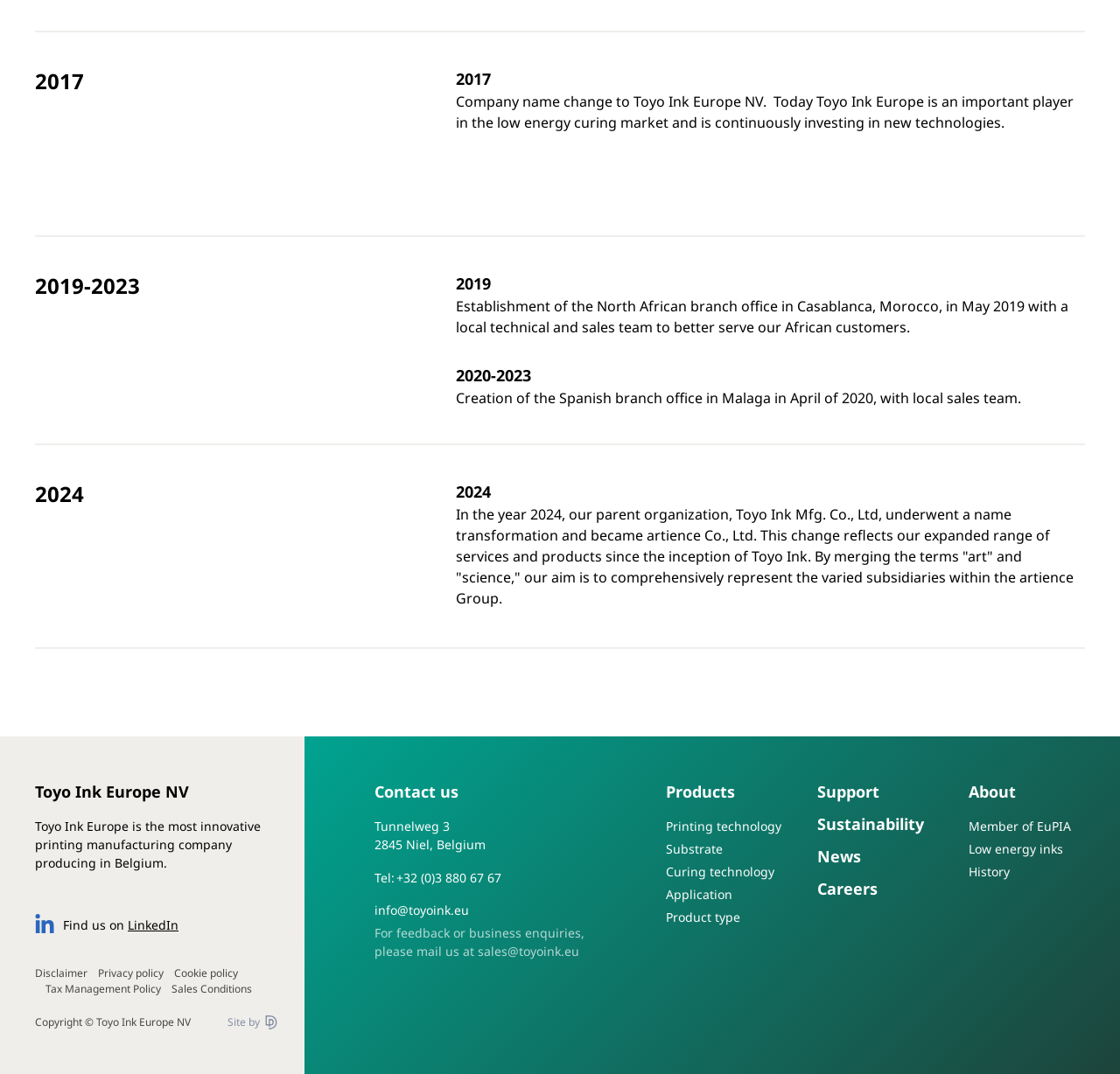Based on the image, please respond to the question with as much detail as possible:
What is the phone number of the company?

The phone number is mentioned as a link 'Tel: +32 (0)3 880 67 67' in the contact information section of the webpage.